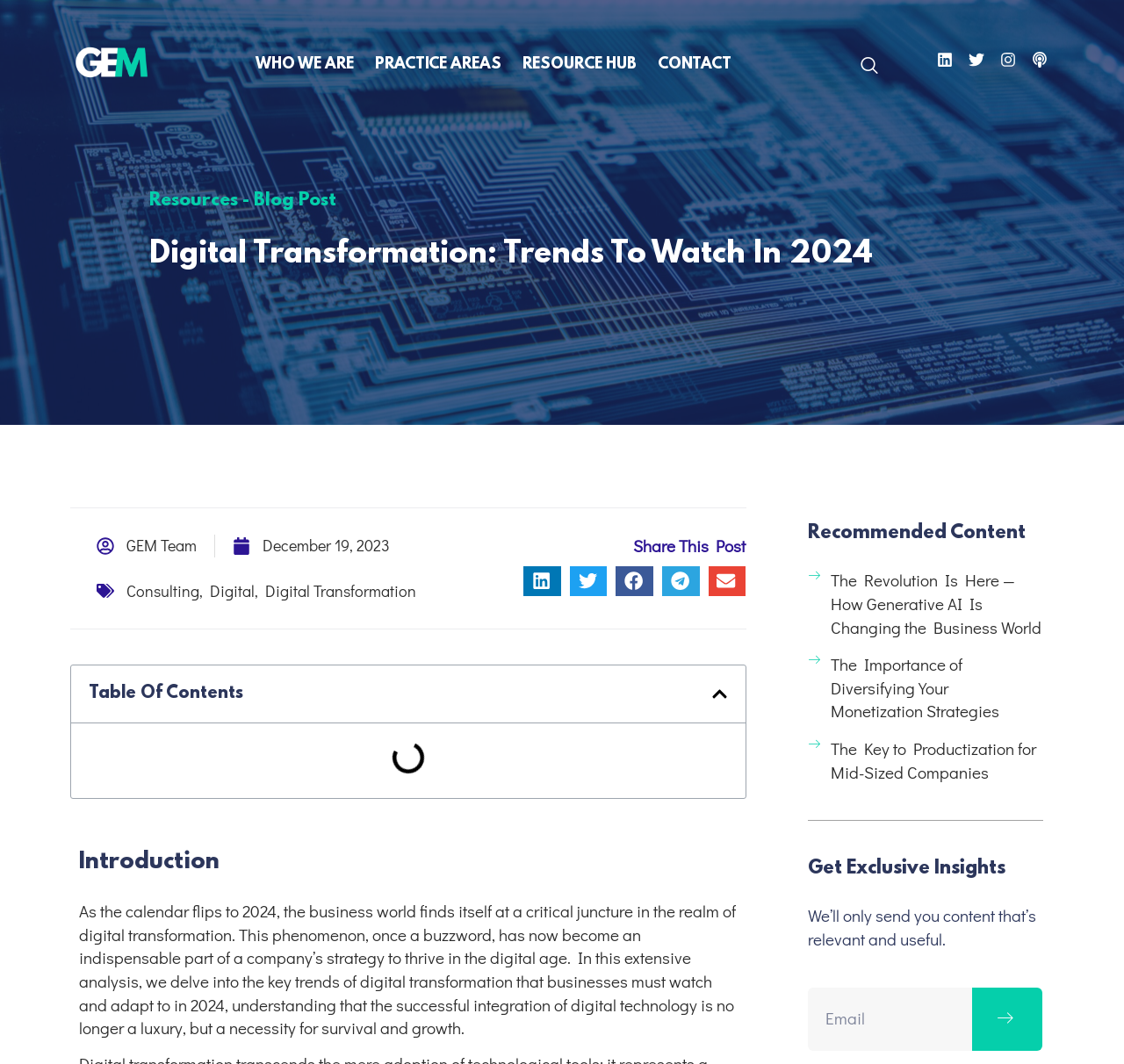Identify and generate the primary title of the webpage.

Digital Transformation: Trends To Watch In 2024